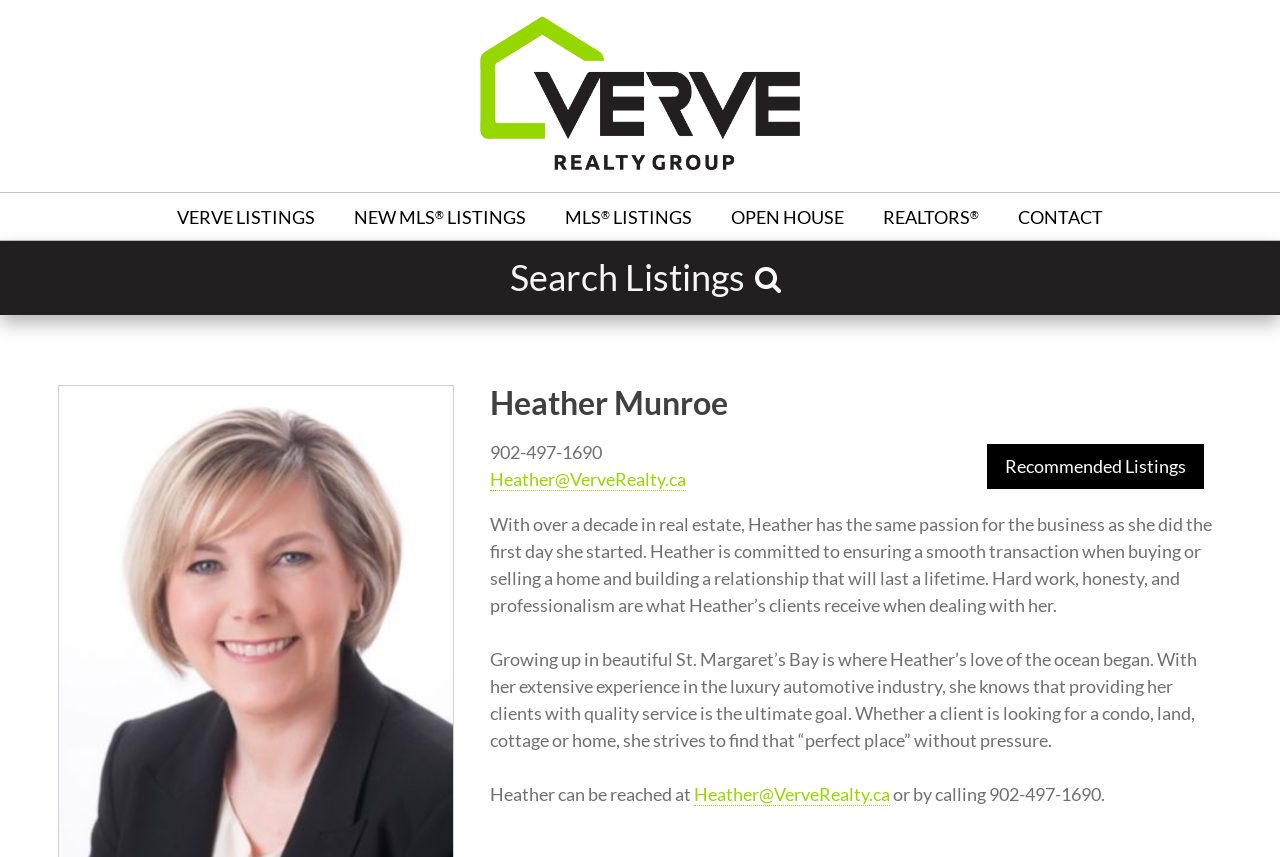Locate the bounding box coordinates of the area where you should click to accomplish the instruction: "Email Heather Munroe".

[0.383, 0.546, 0.536, 0.573]